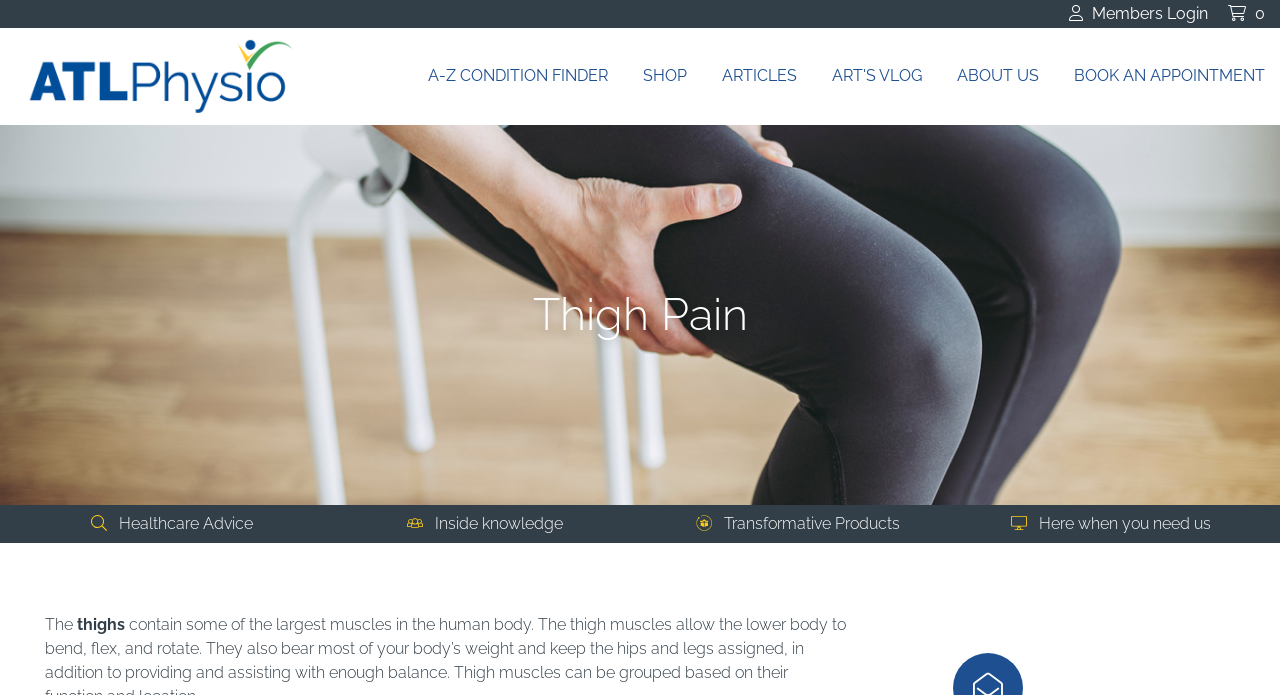Describe every aspect of the webpage comprehensively.

The webpage is about ATL Physio, a caring and passionate online physiotherapy resource, specifically focusing on thigh pain treatment and soothing. 

At the top right corner, there are two links: "Members Login" and a link with a number "0". On the top left, there is a logo of ATL Physio, which is an image. 

Below the logo, there is a navigation menu with five links: "A-Z CONDITION FINDER", "SHOP", "ARTICLES", "ART'S VLOG", and "ABOUT US". The "BOOK AN APPOINTMENT" link is located at the far right of this menu.

The main content of the webpage is headed by a title "Thigh Pain" in the middle of the page. 

Below the title, there is a long paragraph of text that spans the entire width of the page, discussing thigh pain and its treatment. 

On the left side of the page, there is a list box with four options: "Healthcare Advice", "Inside knowledge", "Transformative Products", and "Here when you need us". None of the options are selected by default. 

At the bottom of the page, there are two separate lines of text, "The" and "thighs", which seem to be a part of a sentence or a title.